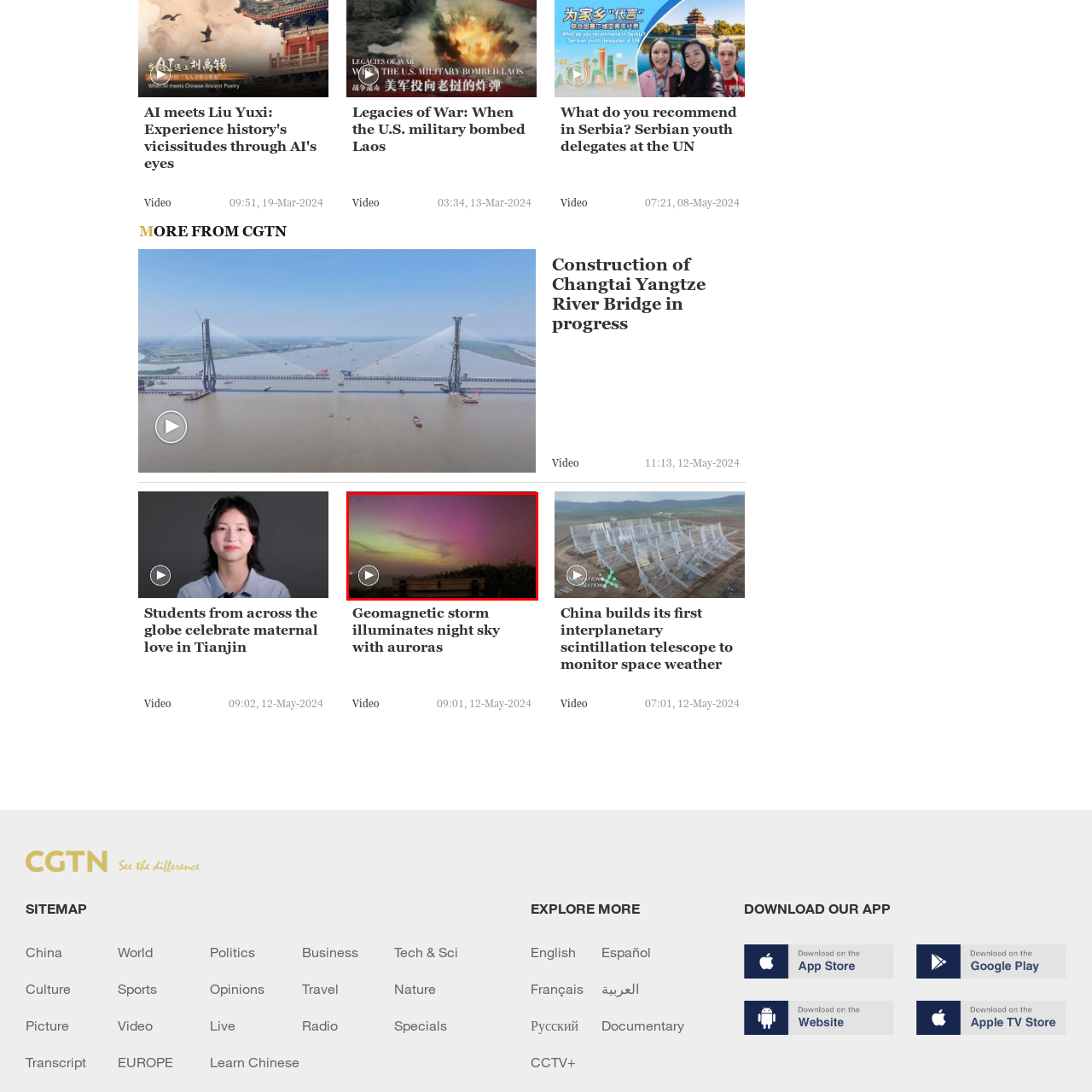Please look at the image highlighted by the red bounding box and provide a single word or phrase as an answer to this question:
What is the purpose of the bench in the foreground?

For observers to take in the celestial spectacle